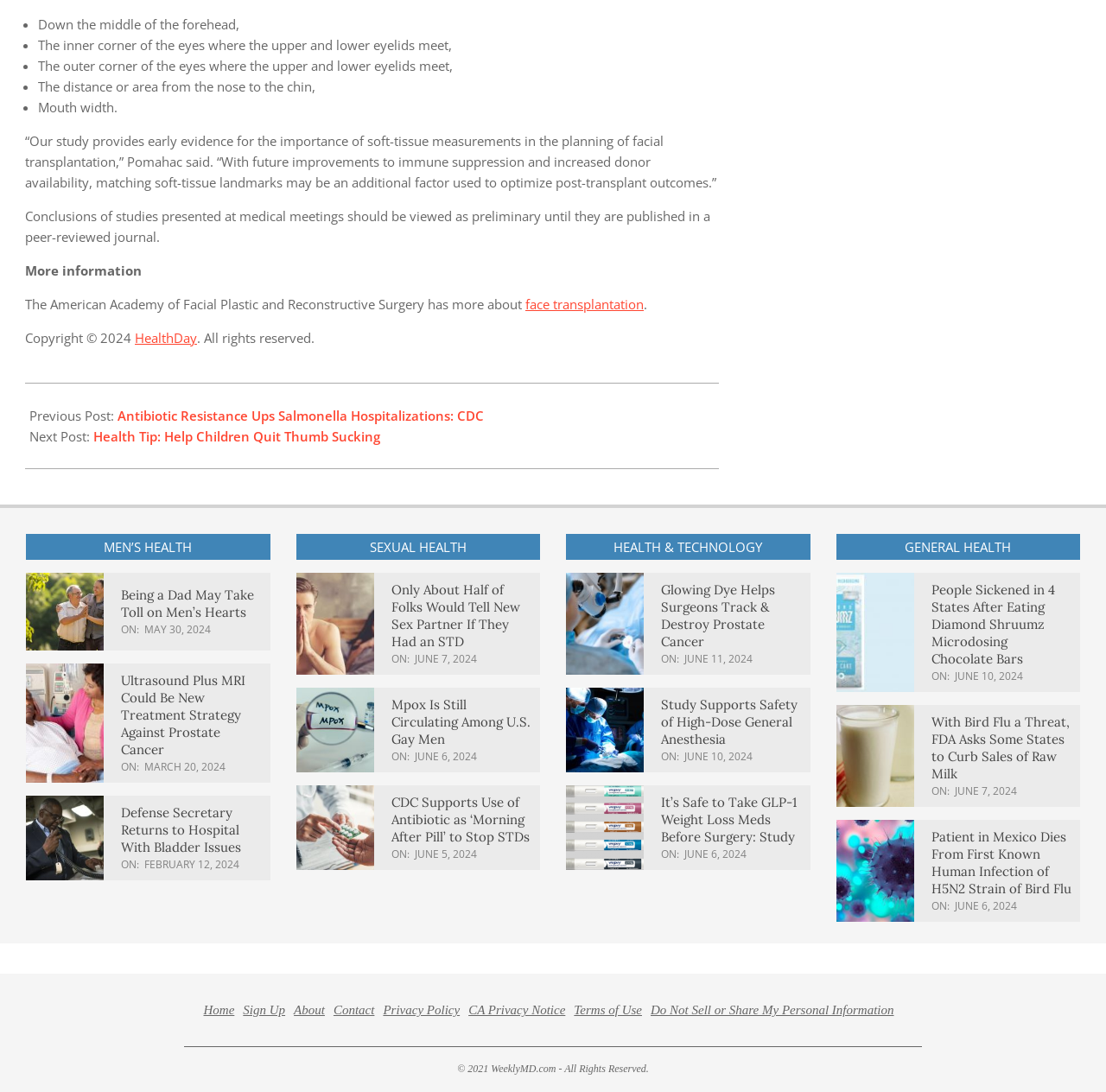Identify and provide the bounding box coordinates of the UI element described: "CA Privacy Notice". The coordinates should be formatted as [left, top, right, bottom], with each number being a float between 0 and 1.

[0.424, 0.919, 0.511, 0.931]